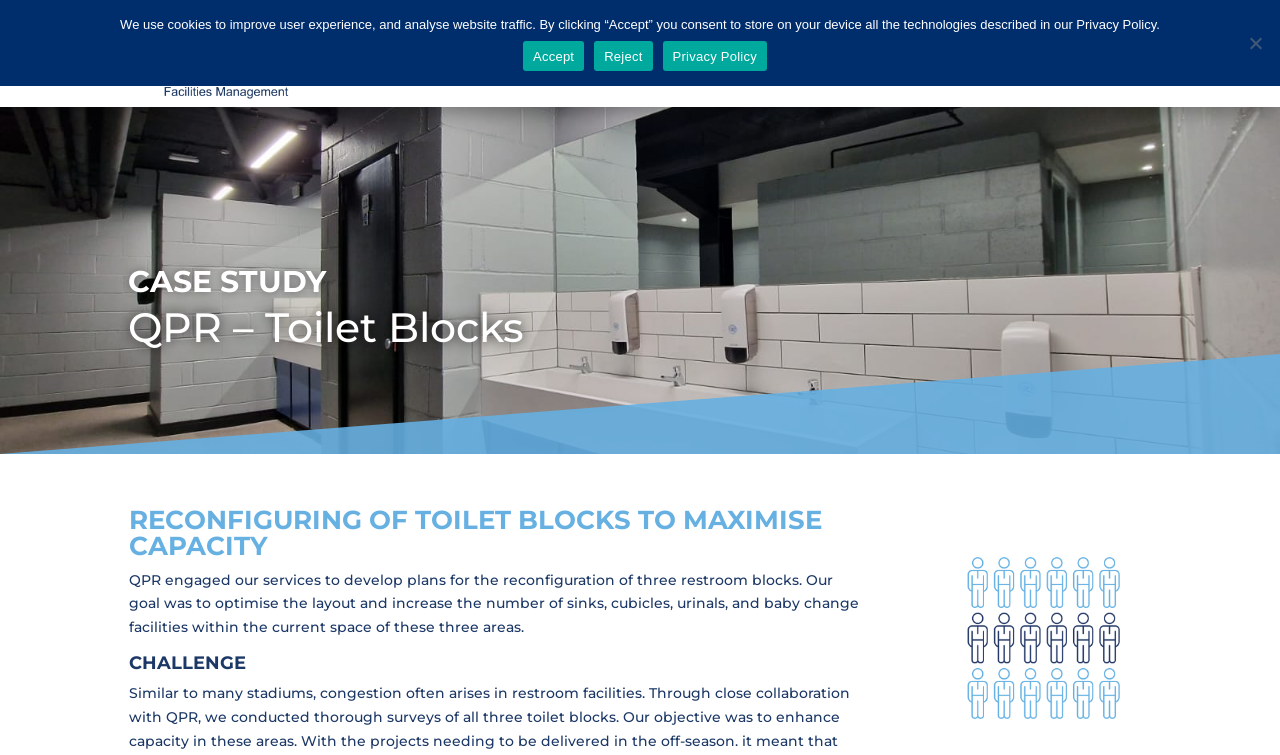Observe the image and answer the following question in detail: What was the challenge in the restroom facilities?

The answer can be found in the StaticText element 'Similar to many stadiums, congestion often arises in restroom facilities...' which describes the challenge faced in the restroom facilities.